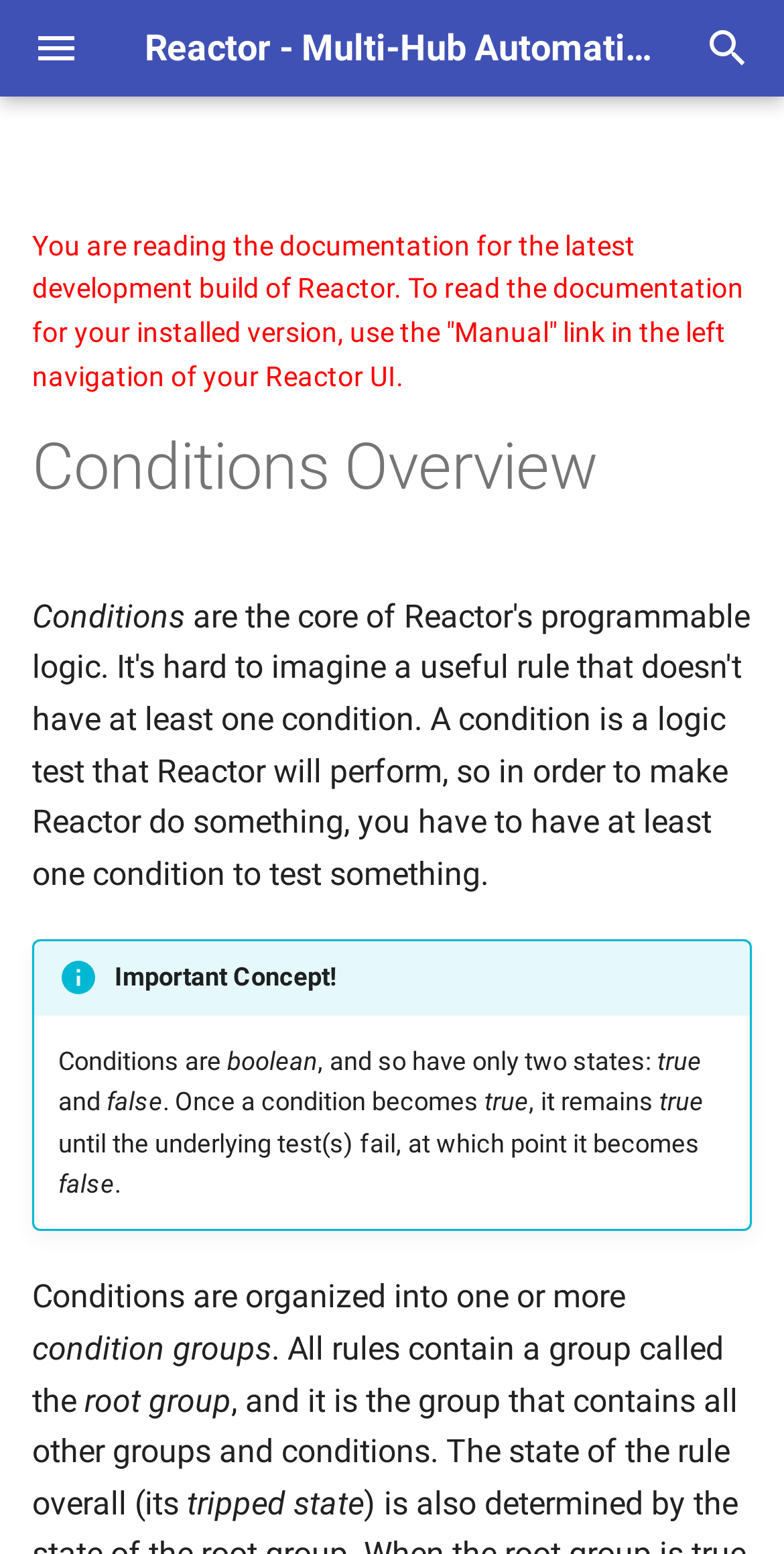Locate the bounding box coordinates of the clickable region to complete the following instruction: "Search."

[0.0, 0.0, 0.297, 0.062]